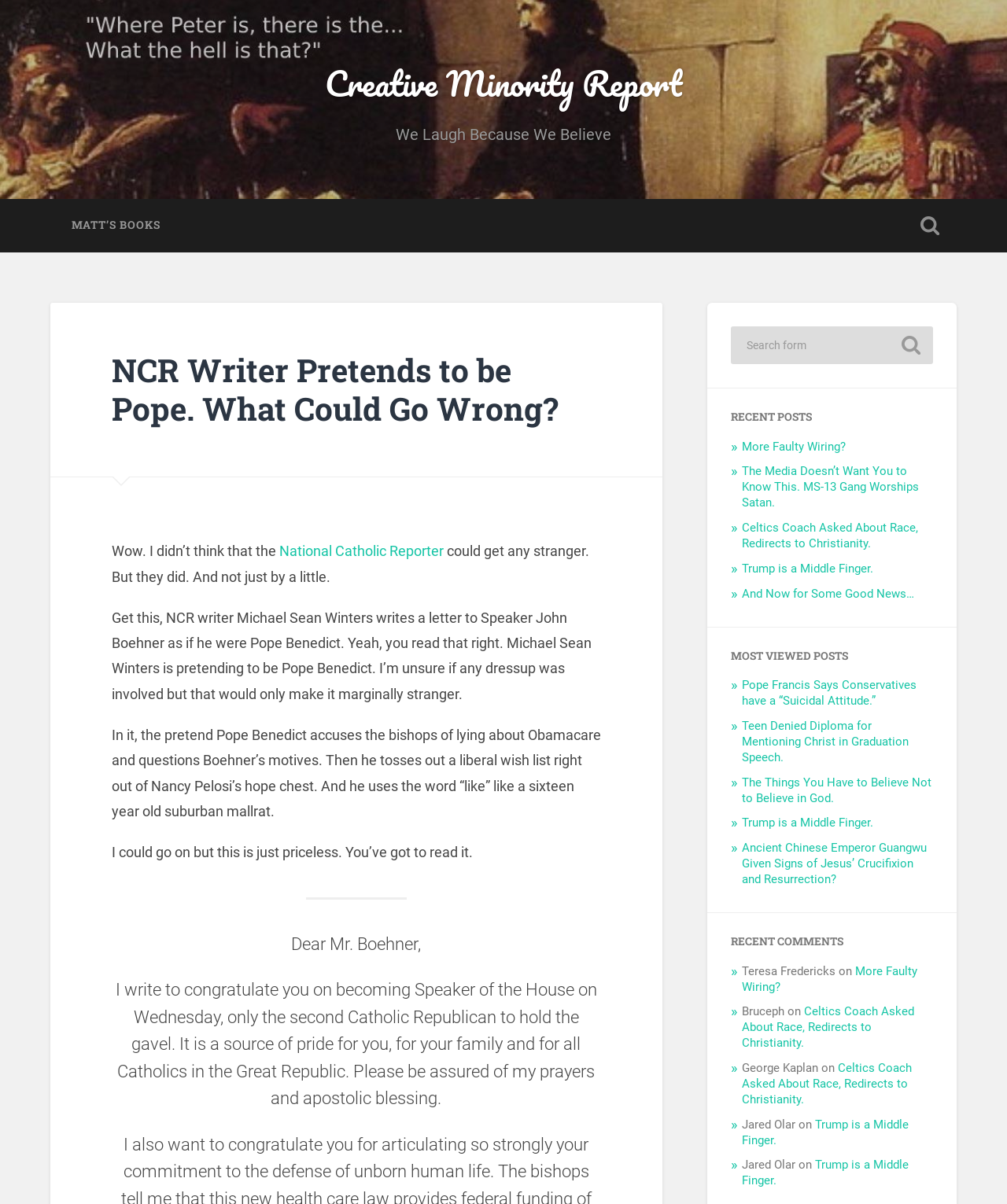Find and generate the main title of the webpage.

NCR Writer Pretends to be Pope. What Could Go Wrong?